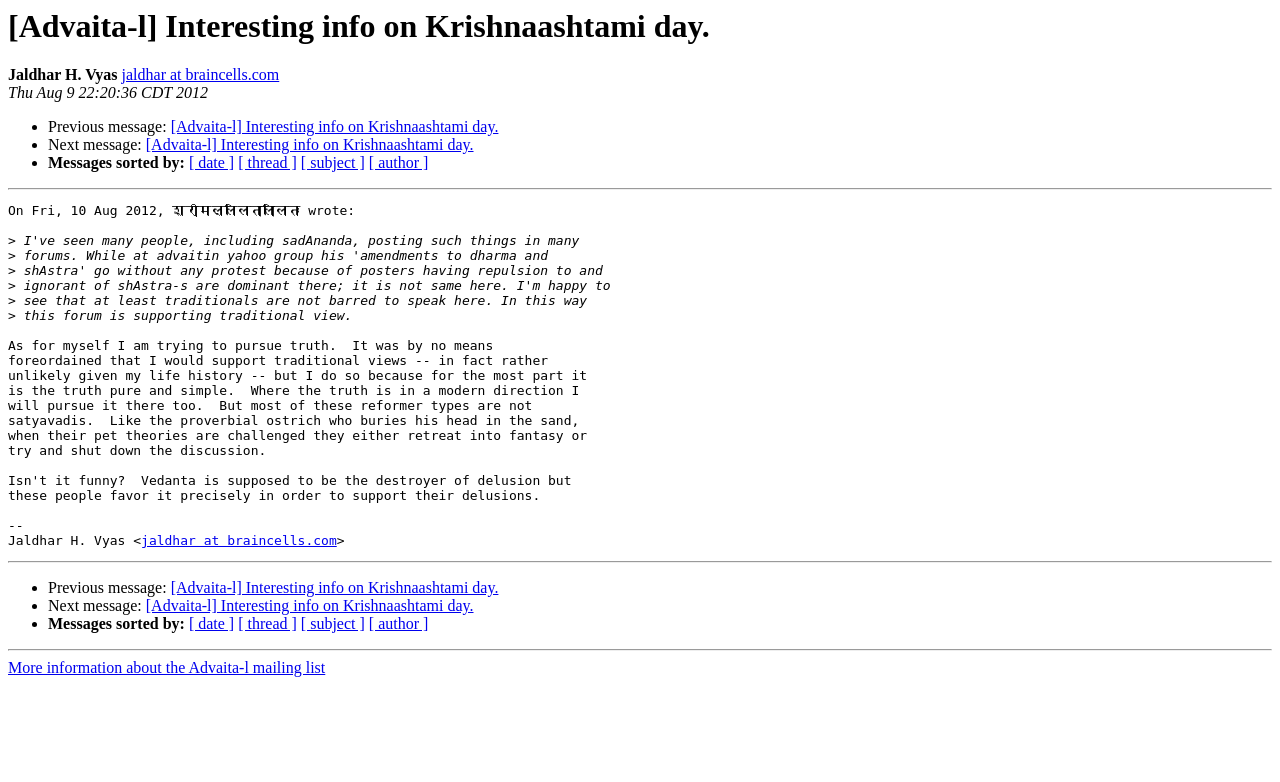Please locate and retrieve the main header text of the webpage.

[Advaita-l] Interesting info on Krishnaashtami day.